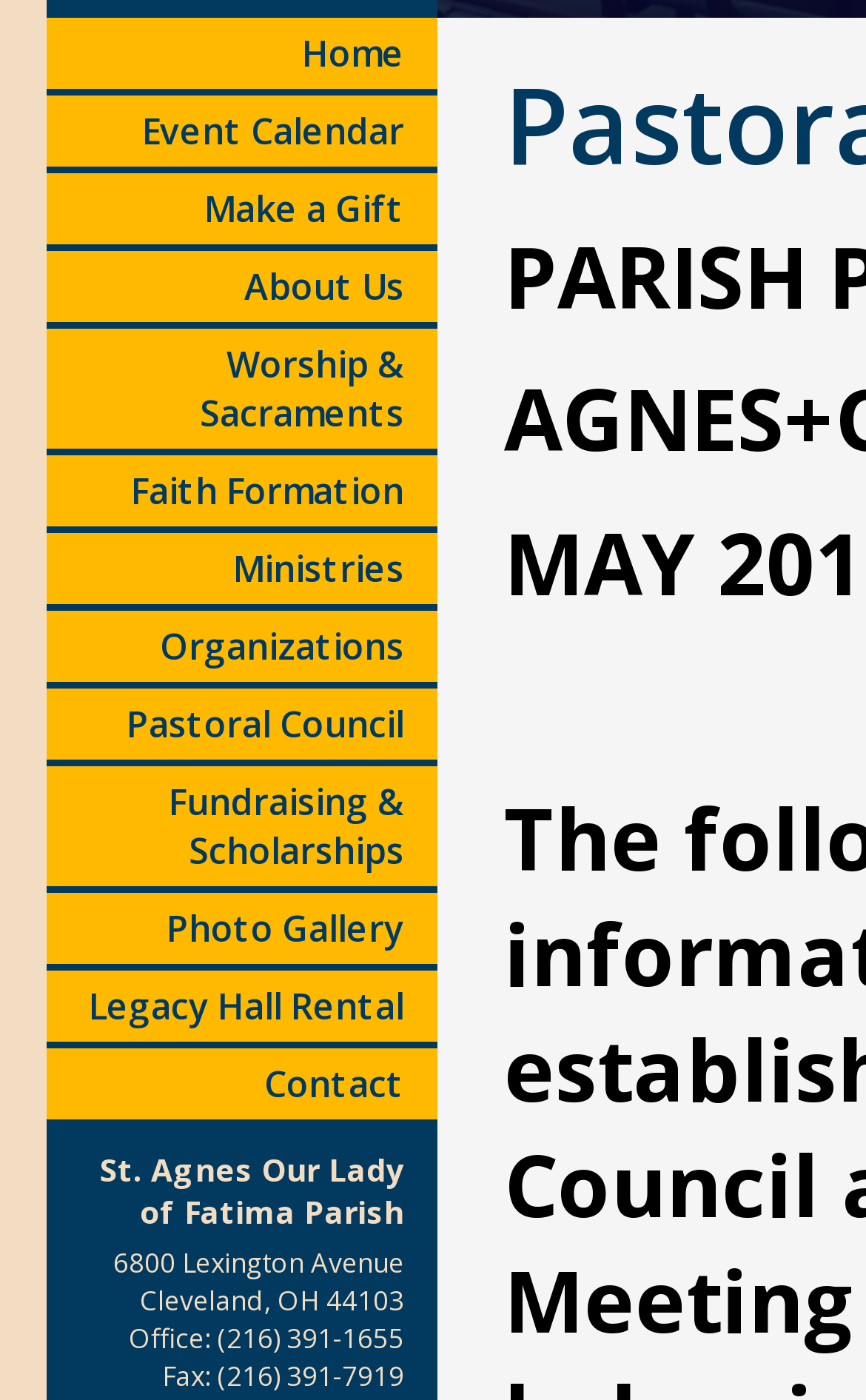Identify the bounding box coordinates for the UI element mentioned here: "Fundraising & Scholarships". Provide the coordinates as four float values between 0 and 1, i.e., [left, top, right, bottom].

[0.054, 0.547, 0.505, 0.633]